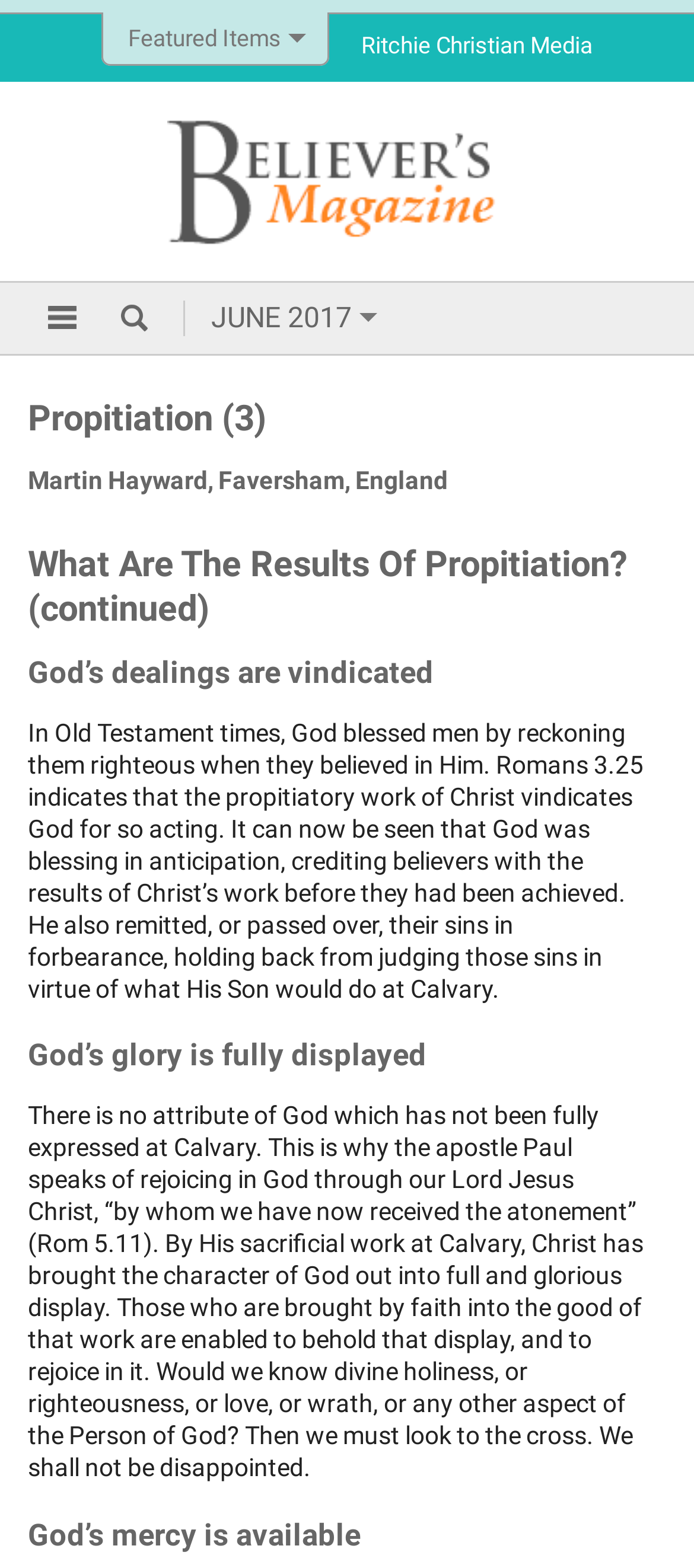What is the price of The Seven Feasts of Jehovah?
Give a single word or phrase as your answer by examining the image.

£8.99